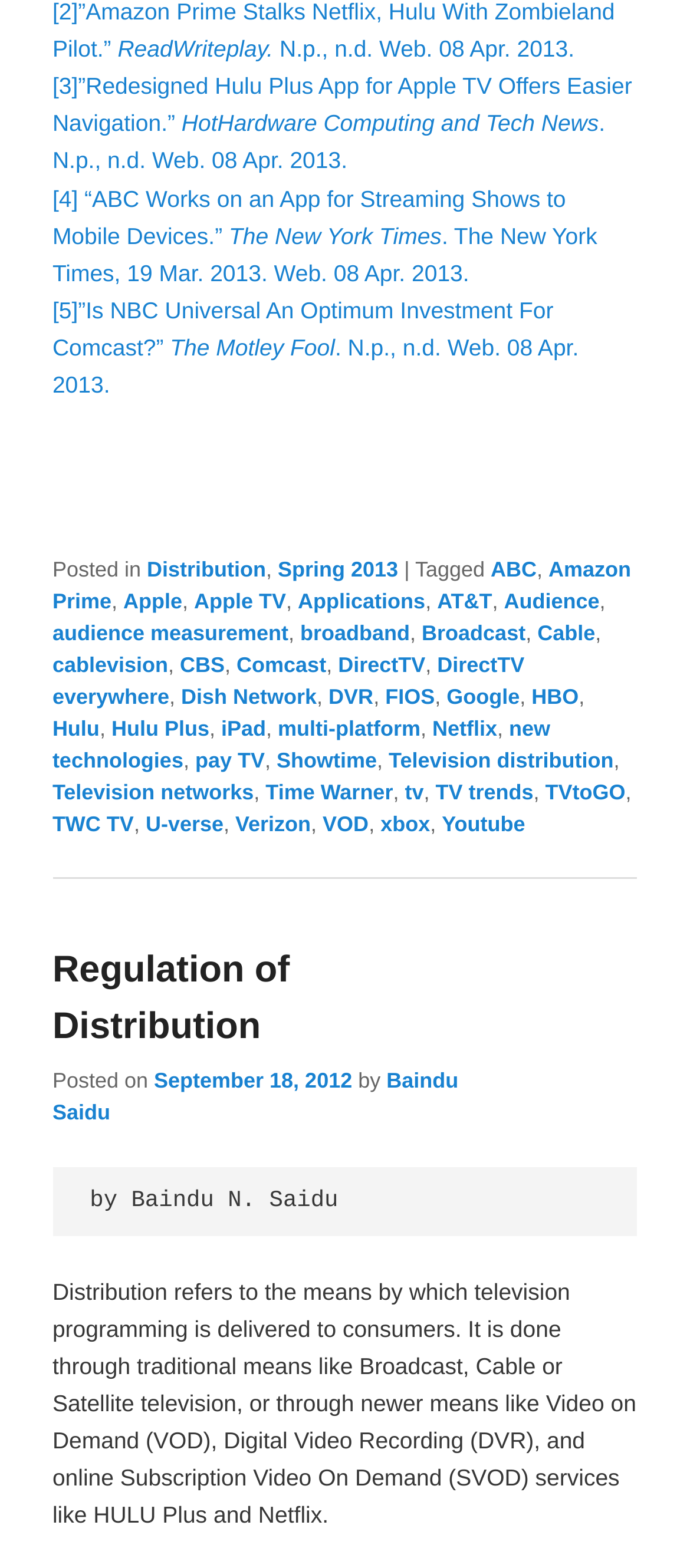What is the topic of this webpage?
Using the information presented in the image, please offer a detailed response to the question.

Based on the content of the webpage, it appears to be discussing the topic of television distribution, including traditional means like broadcast, cable, or satellite television, as well as newer means like video on demand, digital video recording, and online subscription video on demand services.